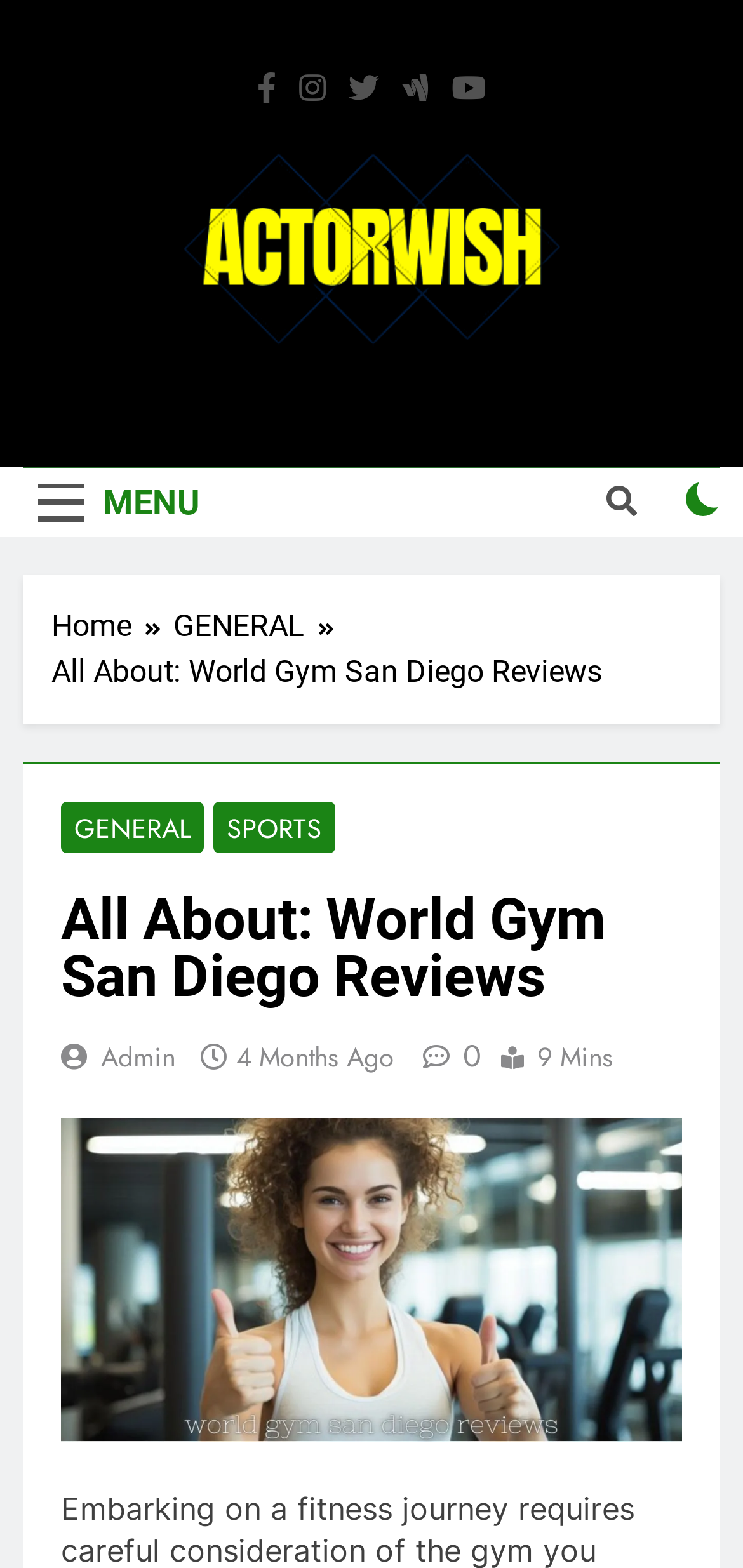Describe the webpage in detail, including text, images, and layout.

This webpage is about World Gym San Diego reviews, aiming to help users make an informed decision about their fitness destination. 

At the top left corner, there are five social media links, each represented by an icon. Next to them, there is a link to the website "Actorwish" with its logo. Below the logo, there is a horizontal menu with the categories "News, Technology, Business, Gadgets, Reviews" listed. 

On the top right corner, there are three buttons: a "MENU" button, a search button represented by a magnifying glass icon, and an unchecked checkbox. 

Below the top menu, there is a navigation section with breadcrumbs, showing the path "Home > GENERAL > All About: World Gym San Diego Reviews". 

The main content area is divided into two parts. On the left, there are several links to categories, including "GENERAL" and "SPORTS", and a heading that repeats the title "All About: World Gym San Diego Reviews". Below the heading, there are links to "Admin" and a timestamp "4 Months Ago" with a clock icon. There is also a "Share" button represented by an arrow icon and a text "9 Mins" indicating the reading time. 

On the right side of the main content area, there is a large image related to World Gym San Diego reviews.